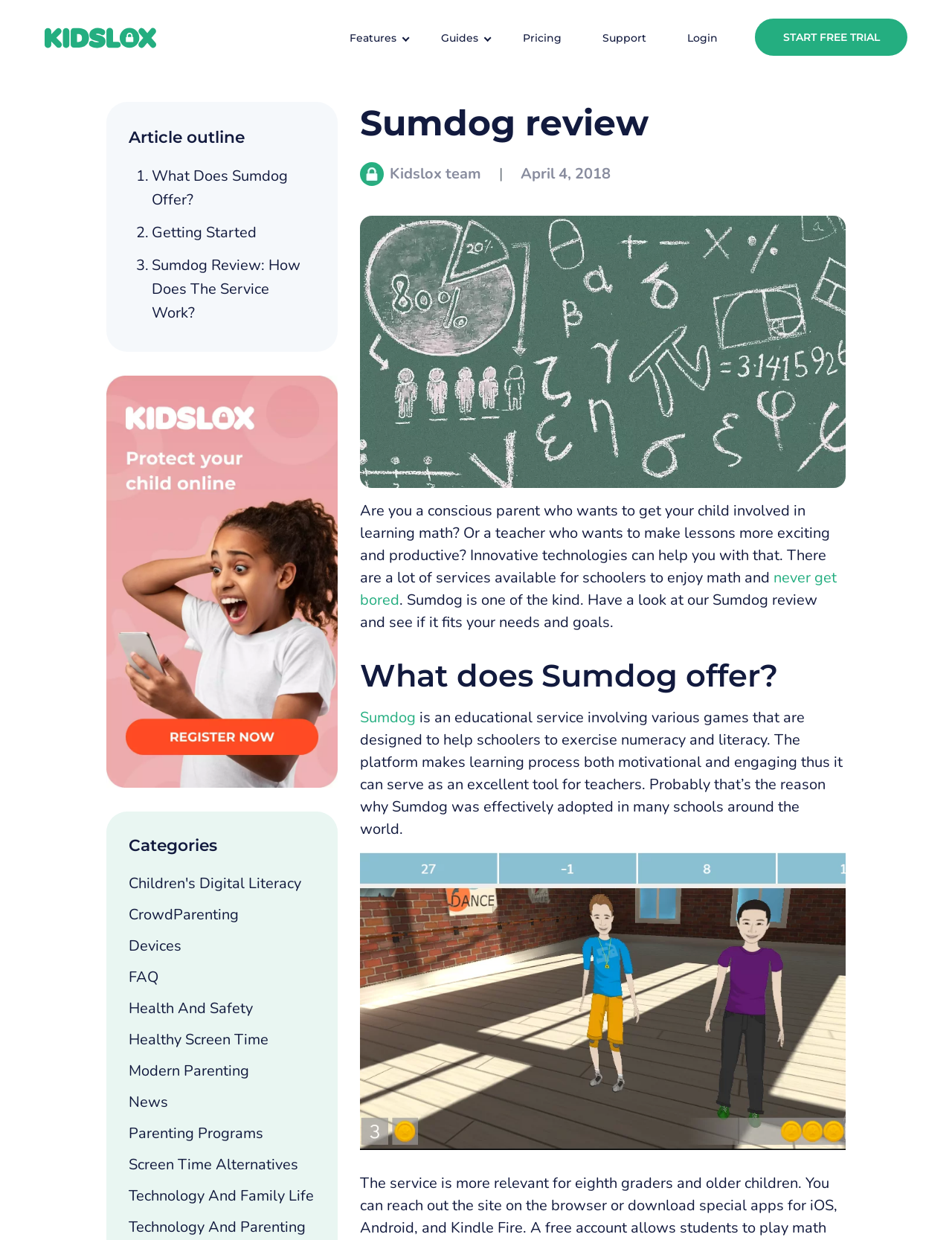What does the Sumdog platform offer?
From the image, respond with a single word or phrase.

Games for numeracy and literacy